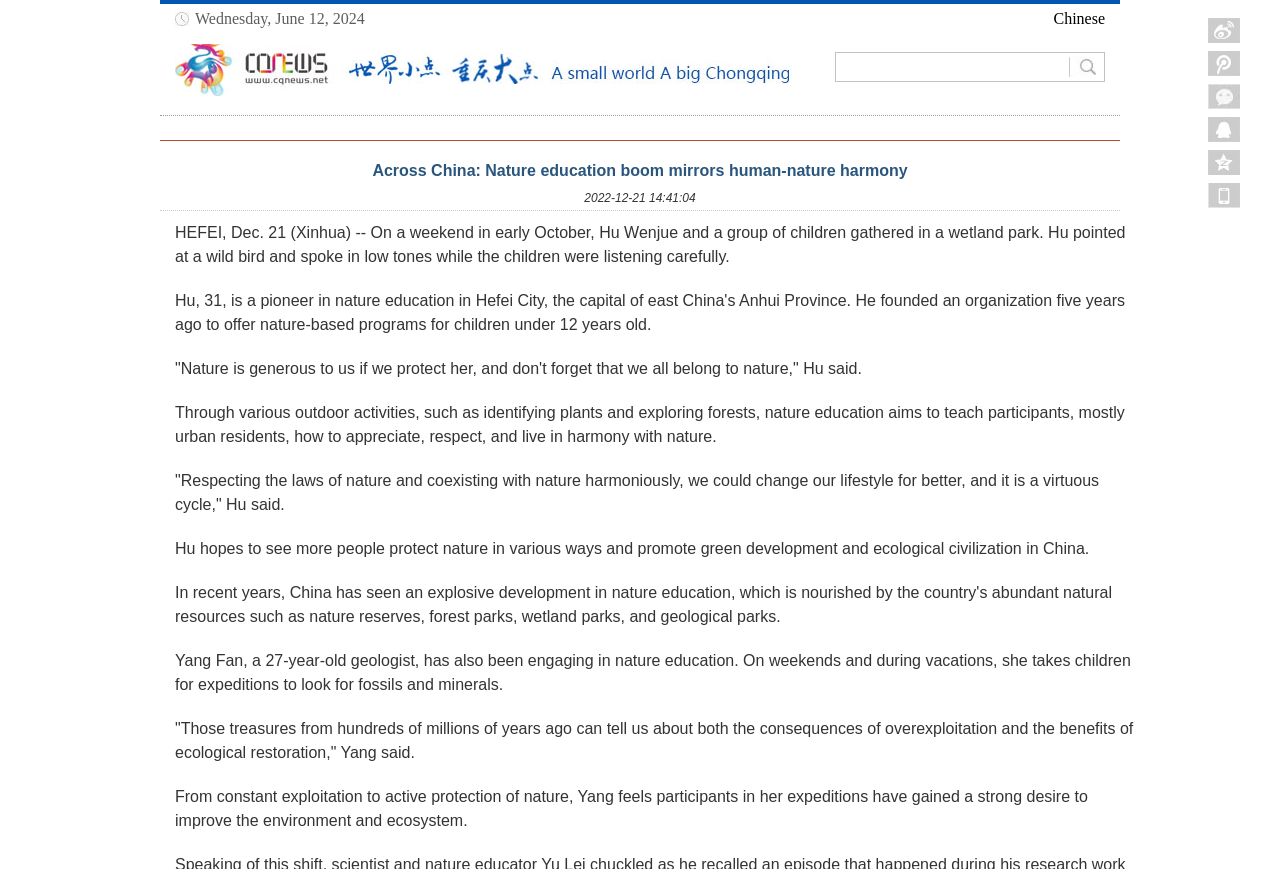What is the location of the wetland park?
Craft a detailed and extensive response to the question.

The article mentions 'HEFEI' as the location where Hu Wenjue and a group of children gathered in a wetland park, indicating that the wetland park is located in Hefei.